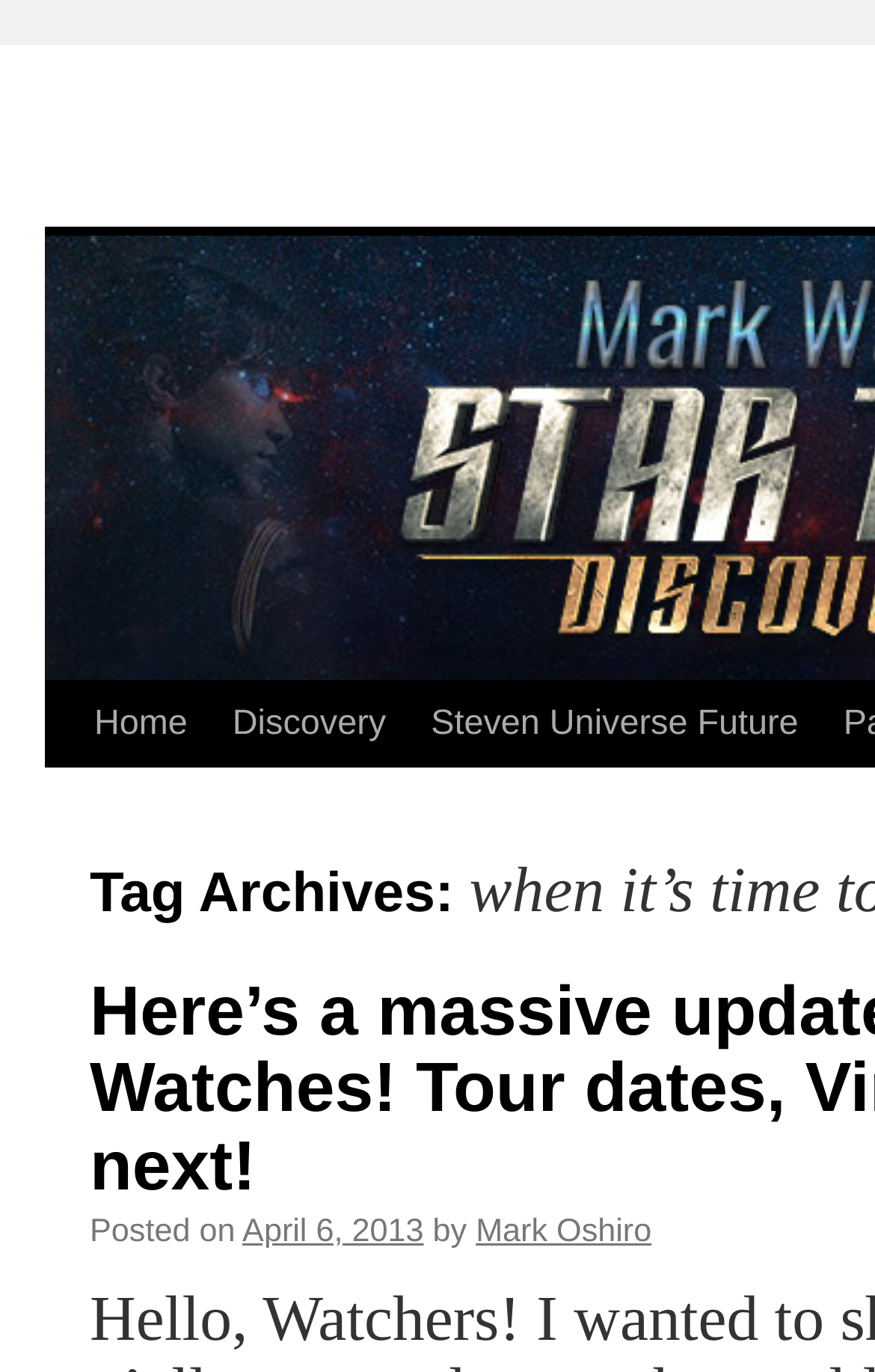Answer the question in a single word or phrase:
Who posted on April 6, 2013?

Mark Oshiro